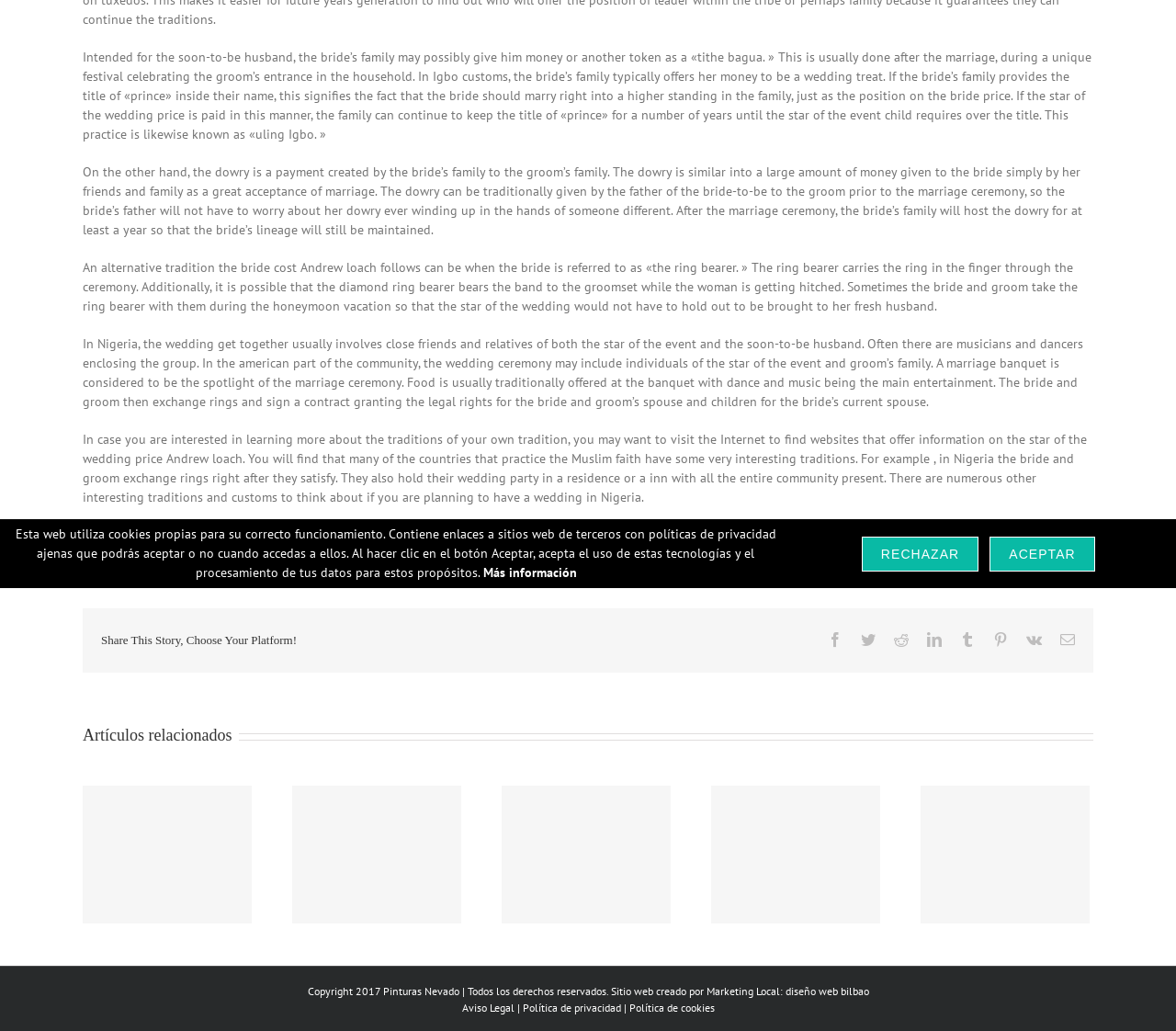Provide the bounding box coordinates of the HTML element this sentence describes: "PEOPLE". The bounding box coordinates consist of four float numbers between 0 and 1, i.e., [left, top, right, bottom].

None